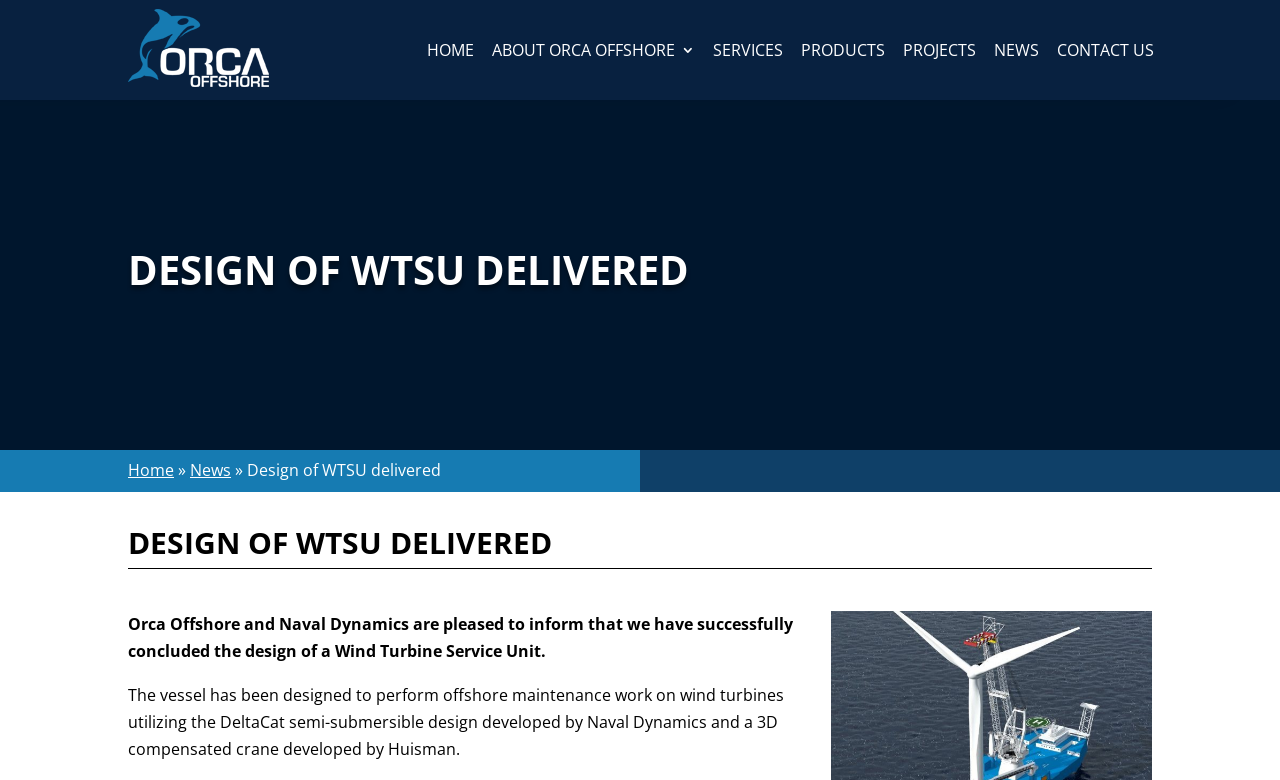Determine the bounding box of the UI component based on this description: "About Orca Offshore". The bounding box coordinates should be four float values between 0 and 1, i.e., [left, top, right, bottom].

[0.384, 0.012, 0.543, 0.117]